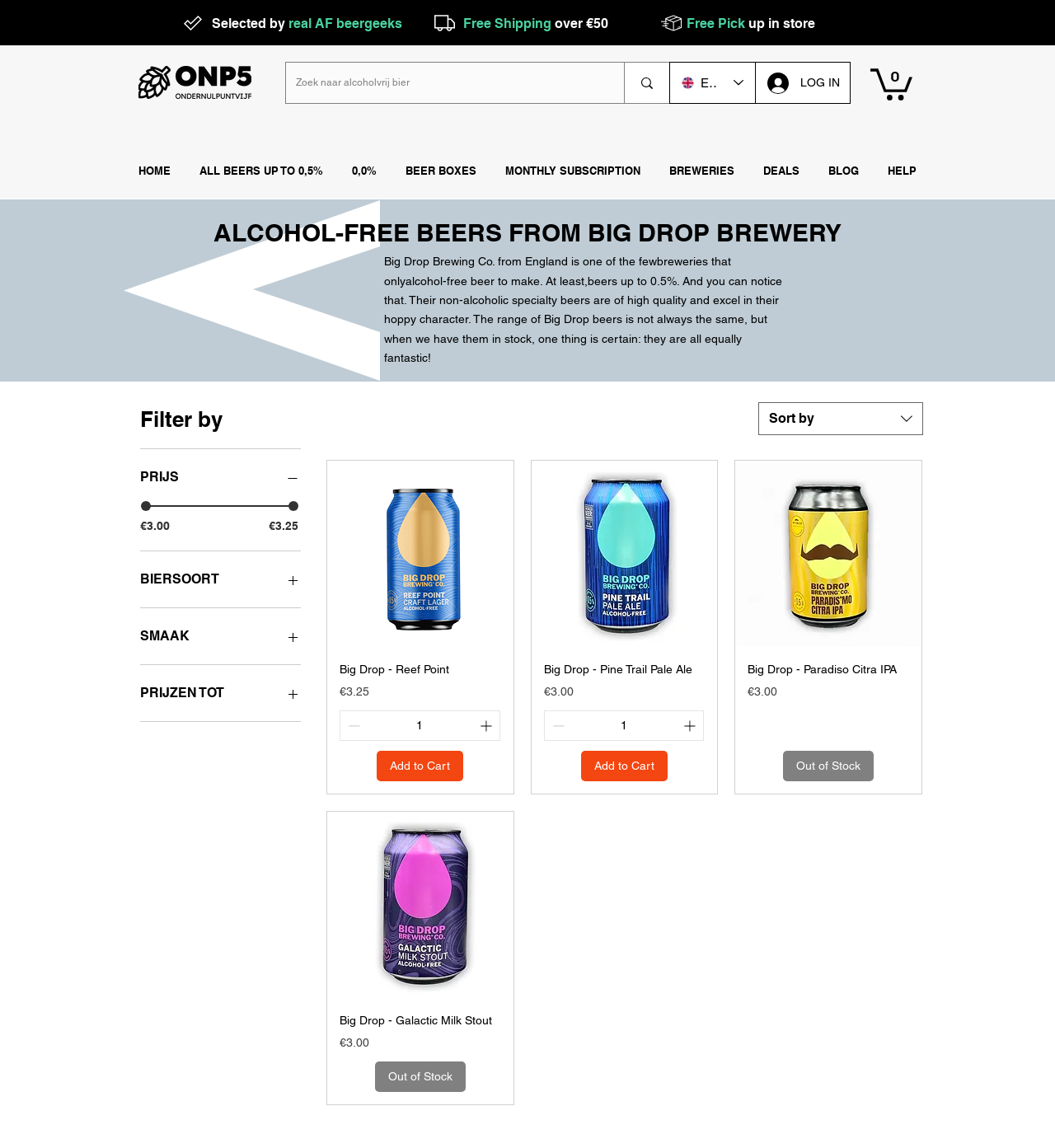Offer an in-depth caption of the entire webpage.

This webpage is about Big Drop, an alcohol-free brewery, and its products. At the top, there are three images with text overlays, promoting free shipping, free pick-up in-store, and selected beers by experts. Below these images, there is a heading that reads "ALCOHOL-FREE BEERS FROM BIG DROP BREWERY" followed by a brief description of Big Drop Brewing Co. and its specialty in making high-quality, non-alcoholic beers.

On the left side, there is a filter section with buttons to filter by price, beer type, and flavor. Below this section, there is a list box with a "Sort by" option. To the right of the filter section, there is a product gallery showcasing various beers from Big Drop, including Reef Point Lager, Pine Trail Pale Ale, Paradiso Citra IPA, and Galactic Milk Stout. Each product has an image, a heading with the beer name, a price, and options to choose the quantity and add to cart. Some products are out of stock.

At the very top, there is a logo of ONP5, and a search bar where users can search for alcohol-free beers.